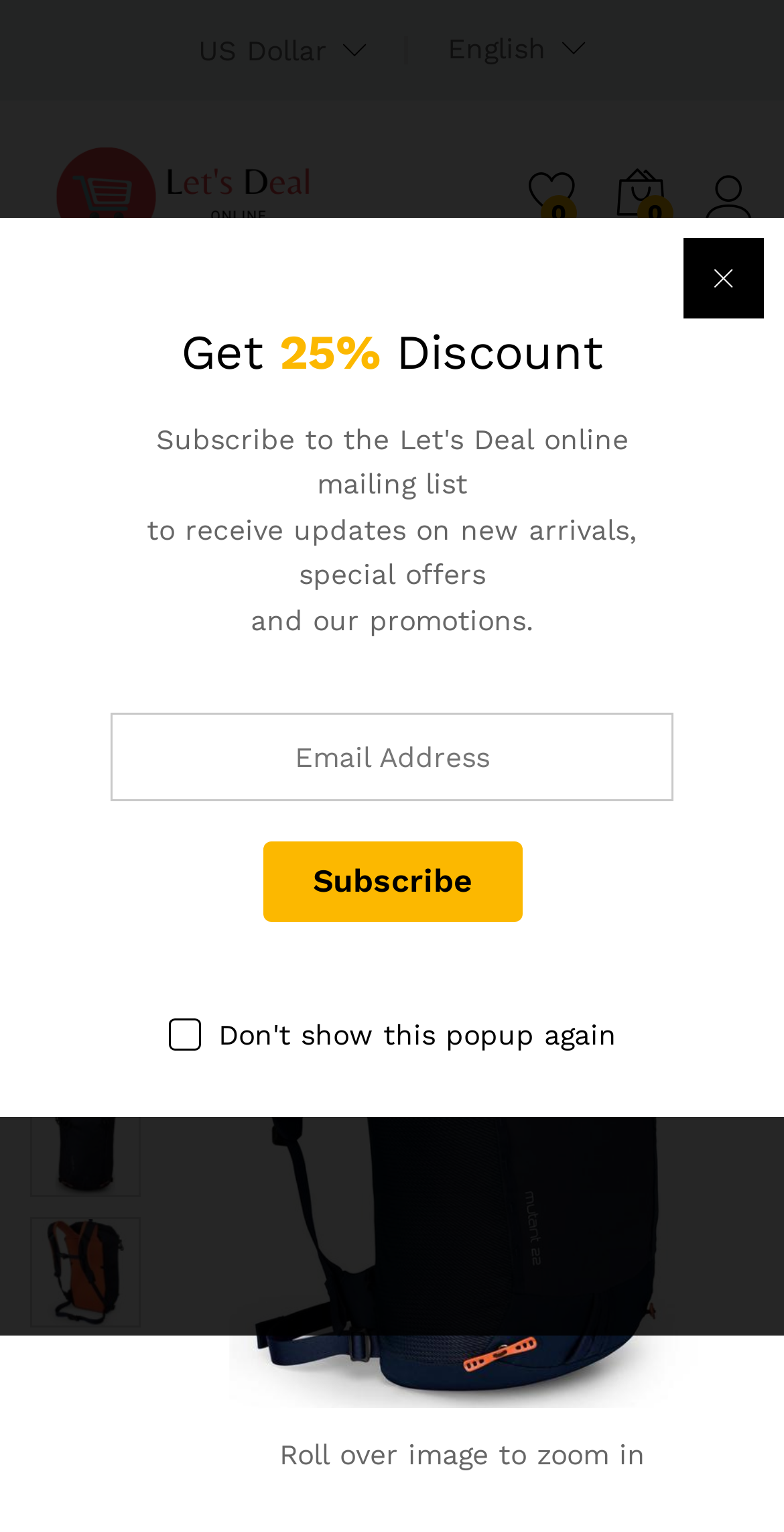What is the purpose of the textbox at the top?
By examining the image, provide a one-word or phrase answer.

Search